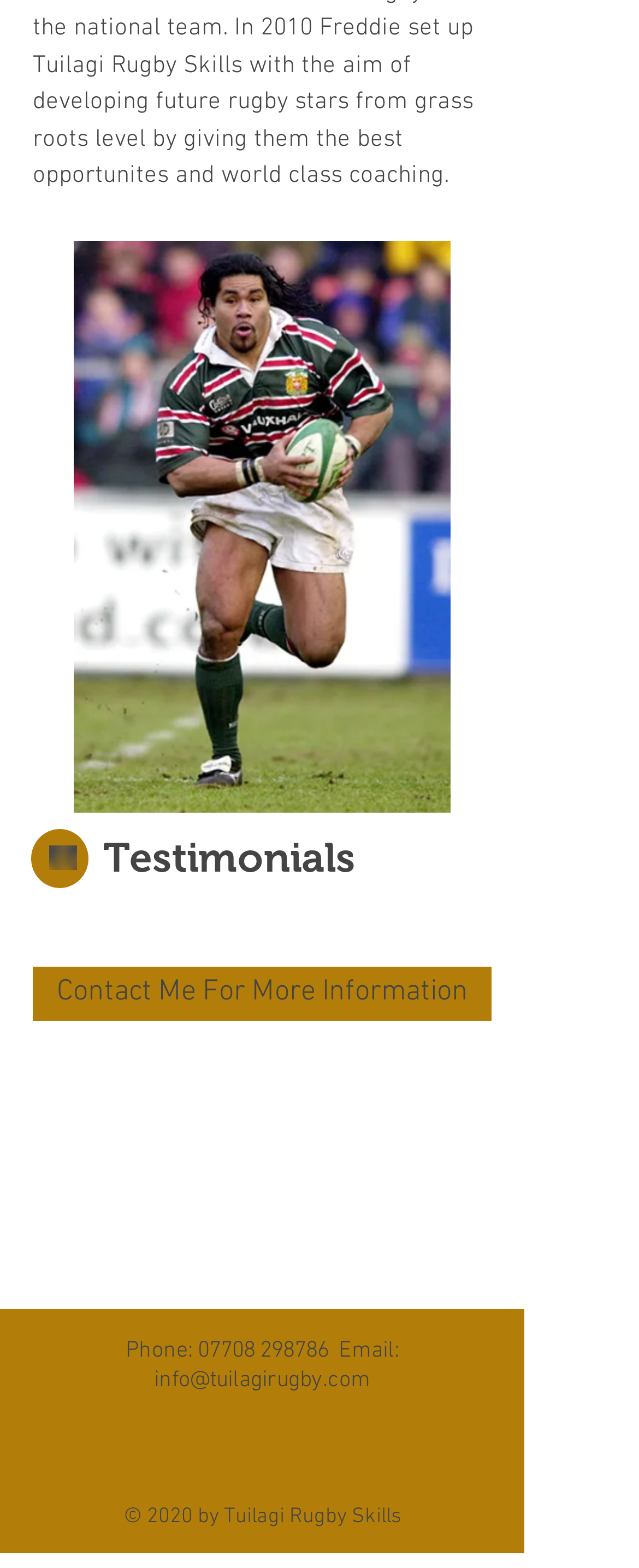Please find the bounding box for the UI element described by: "07708 298786".

[0.309, 0.852, 0.514, 0.87]